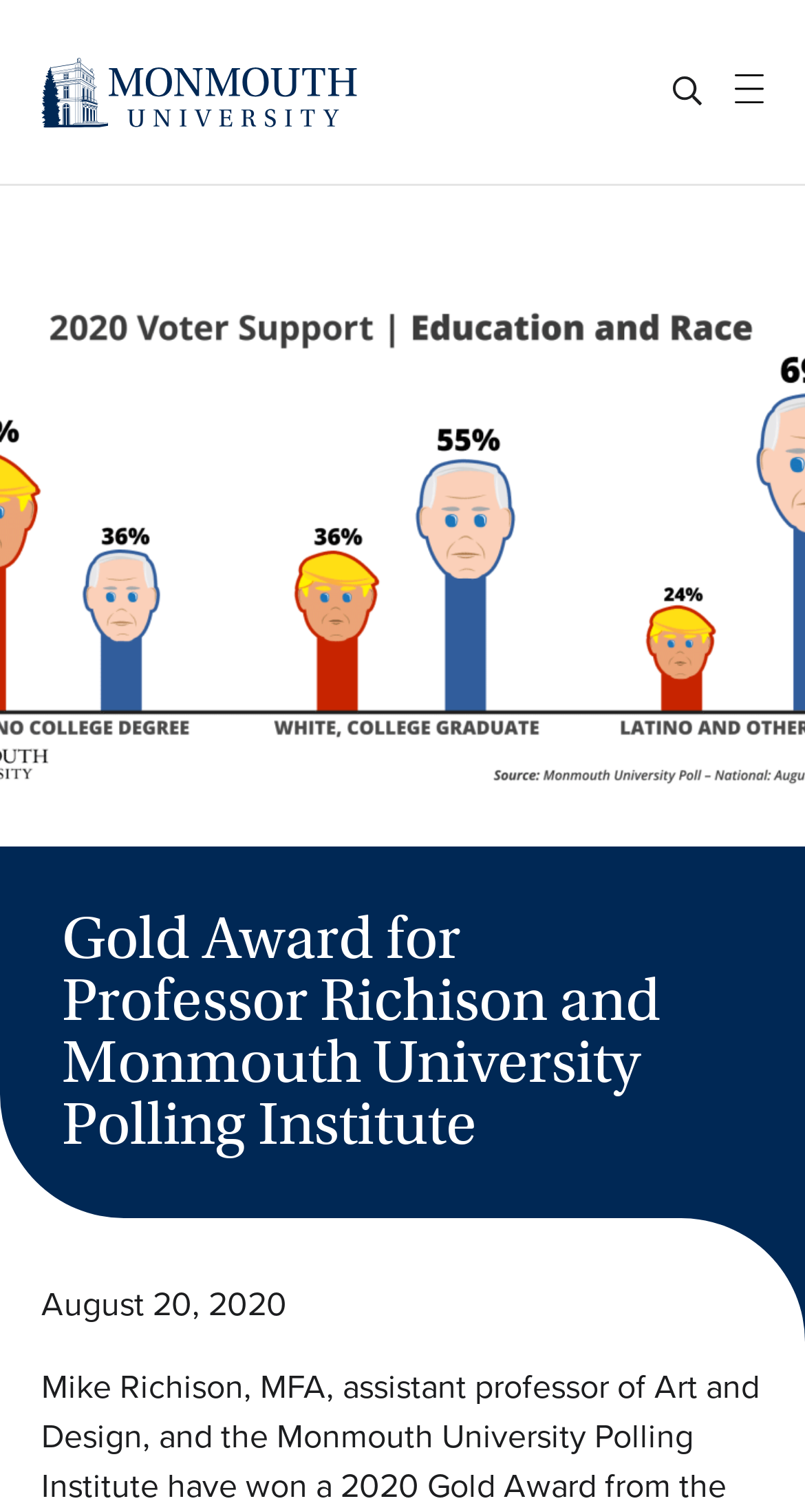For the element described, predict the bounding box coordinates as (top-left x, top-left y, bottom-right x, bottom-right y). All values should be between 0 and 1. Element description: title="Monmouth Homepage"

[0.051, 0.039, 0.444, 0.084]